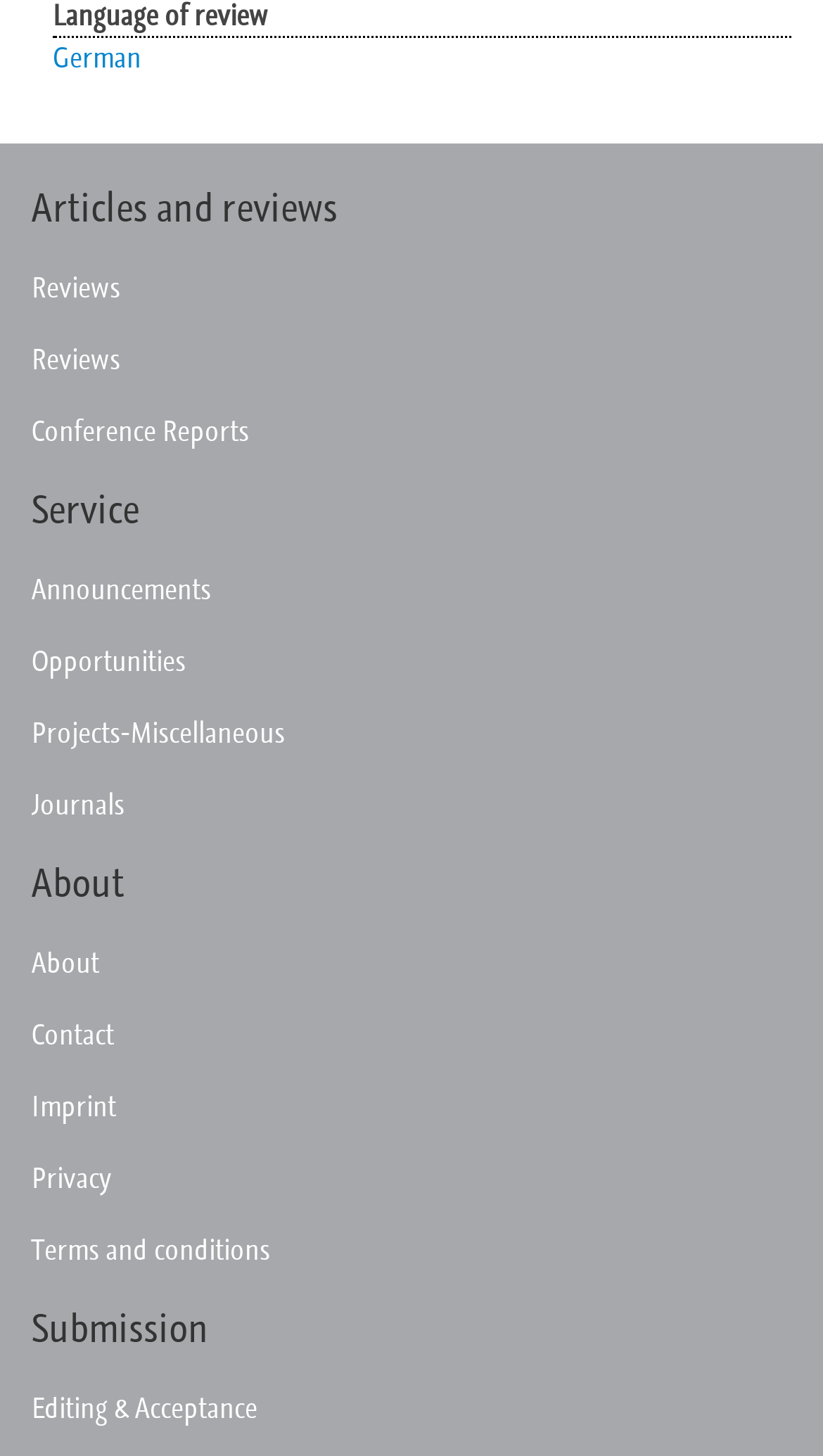What is the last link under the 'About' category?
Offer a detailed and exhaustive answer to the question.

The last link under the 'About' category is 'Terms and conditions' which is a link element located at the bottom of the 'About' section with a bounding box of [0.038, 0.835, 1.0, 0.881].